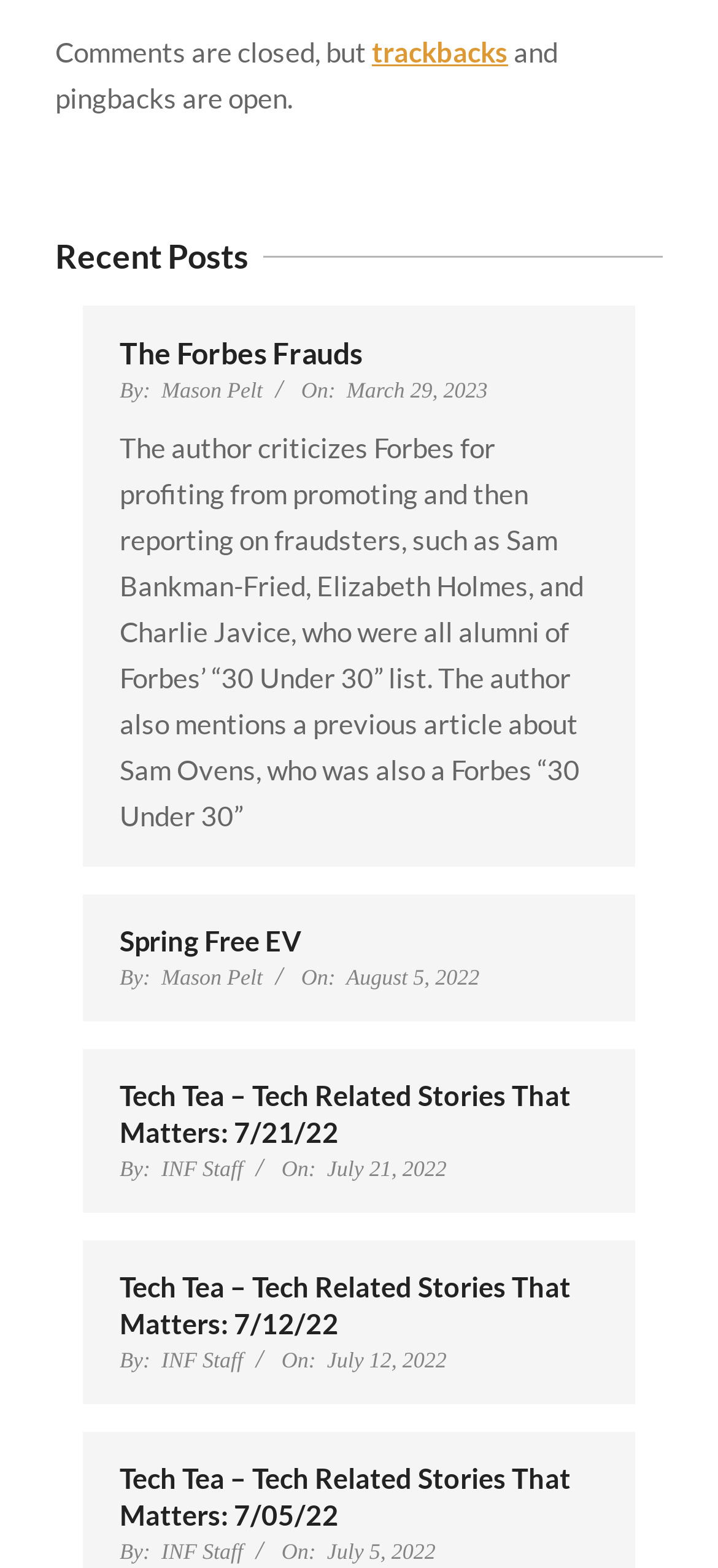Provide a one-word or brief phrase answer to the question:
How many posts are written by INF Staff?

3